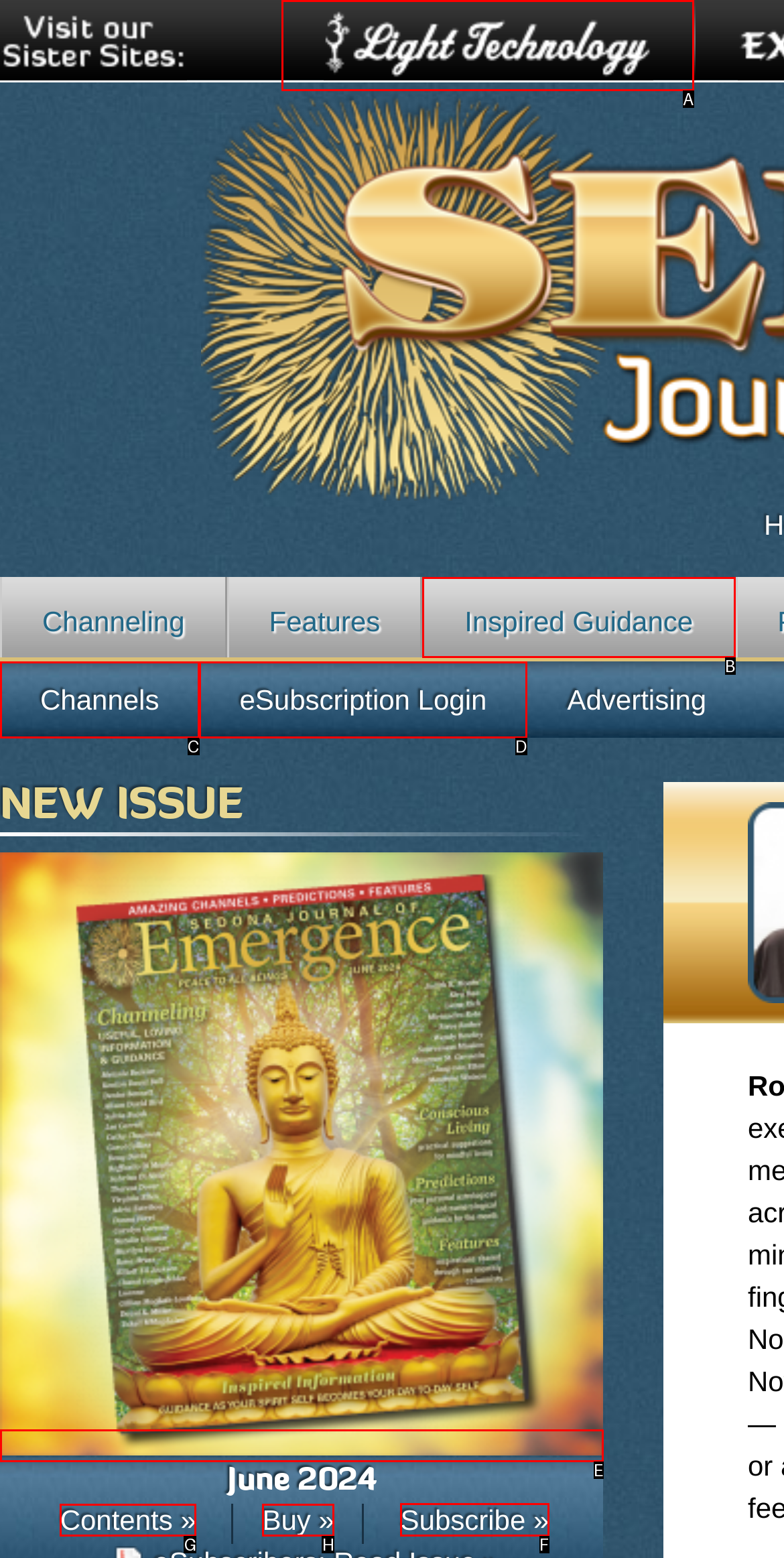Which choice should you pick to execute the task: Subscribe to the journal
Respond with the letter associated with the correct option only.

F